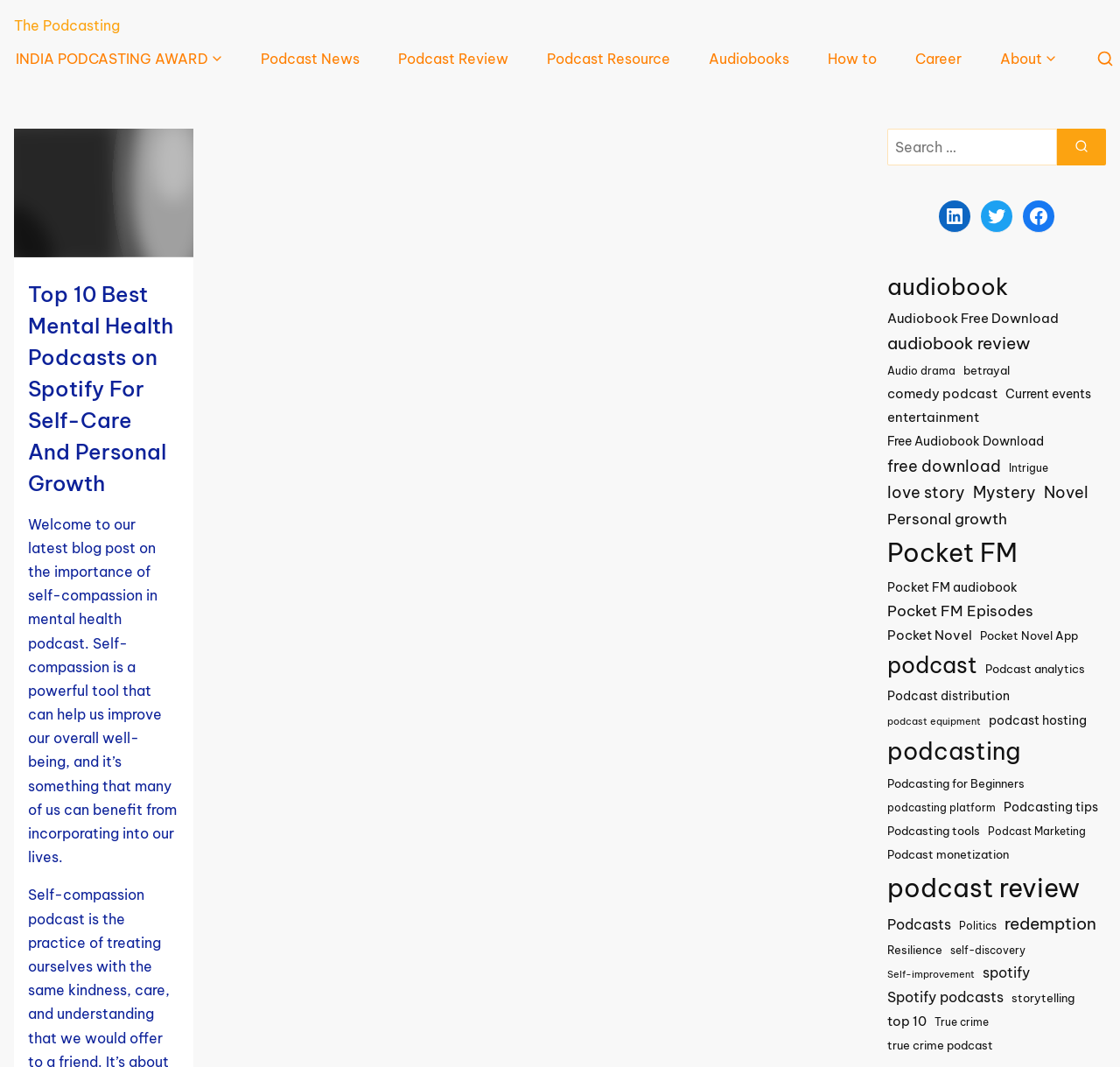Find the UI element described as: "Intrigue" and predict its bounding box coordinates. Ensure the coordinates are four float numbers between 0 and 1, [left, top, right, bottom].

[0.901, 0.43, 0.936, 0.448]